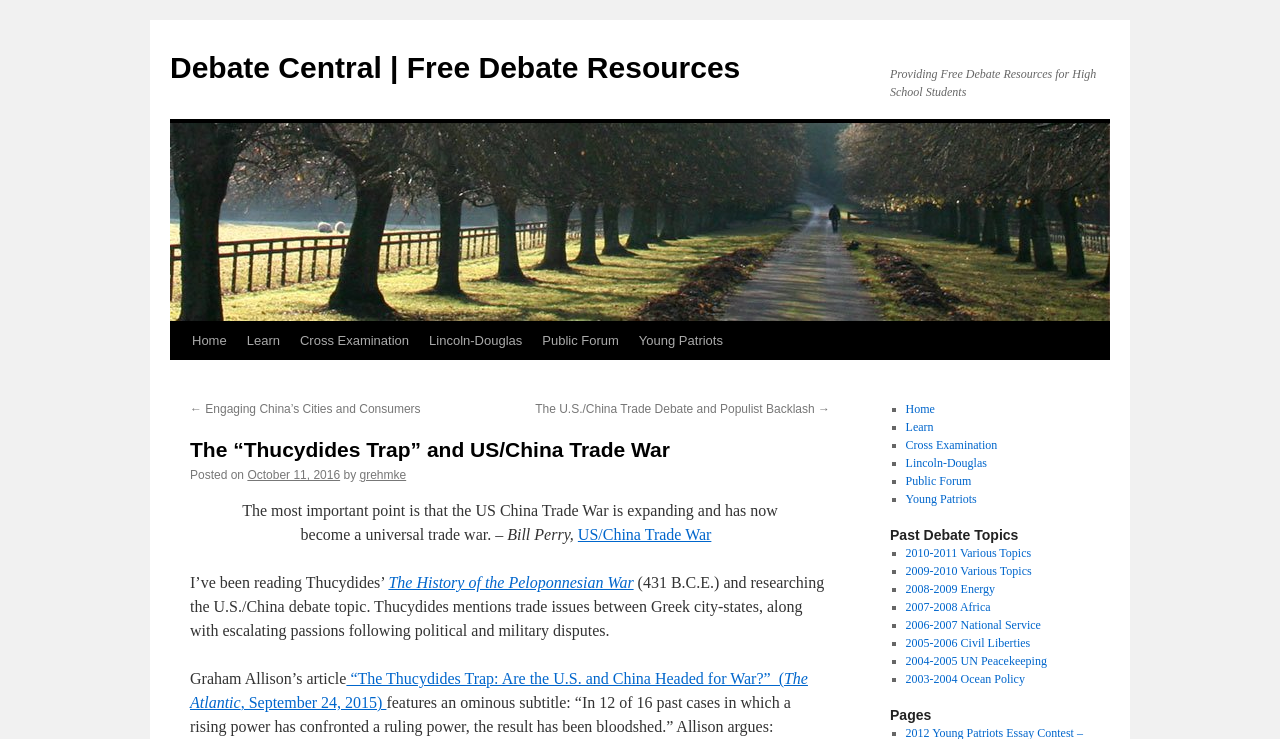Respond with a single word or phrase for the following question: 
Who is the author of the article?

grehmke